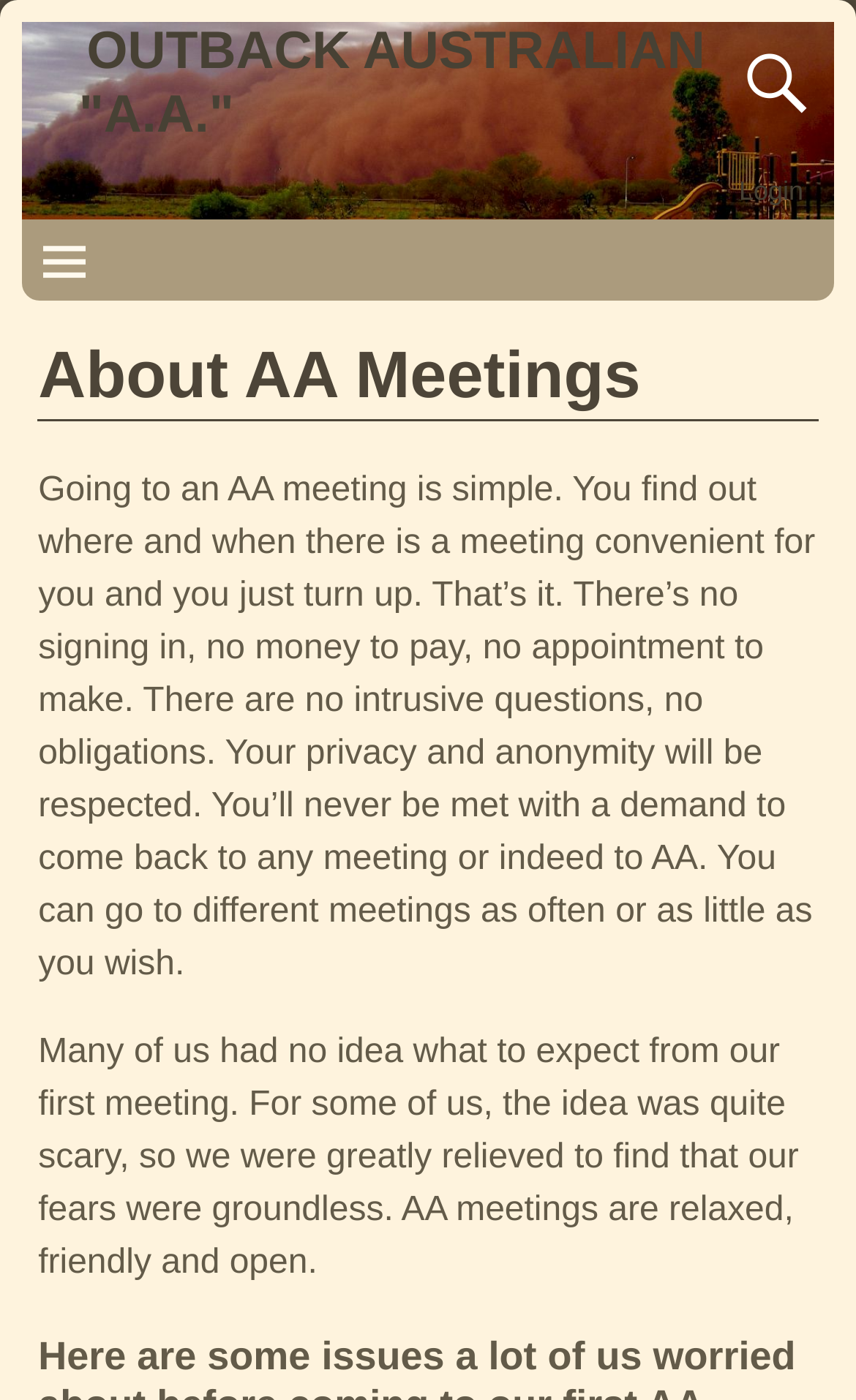Respond to the question with just a single word or phrase: 
Is my privacy respected at AA meetings?

Yes